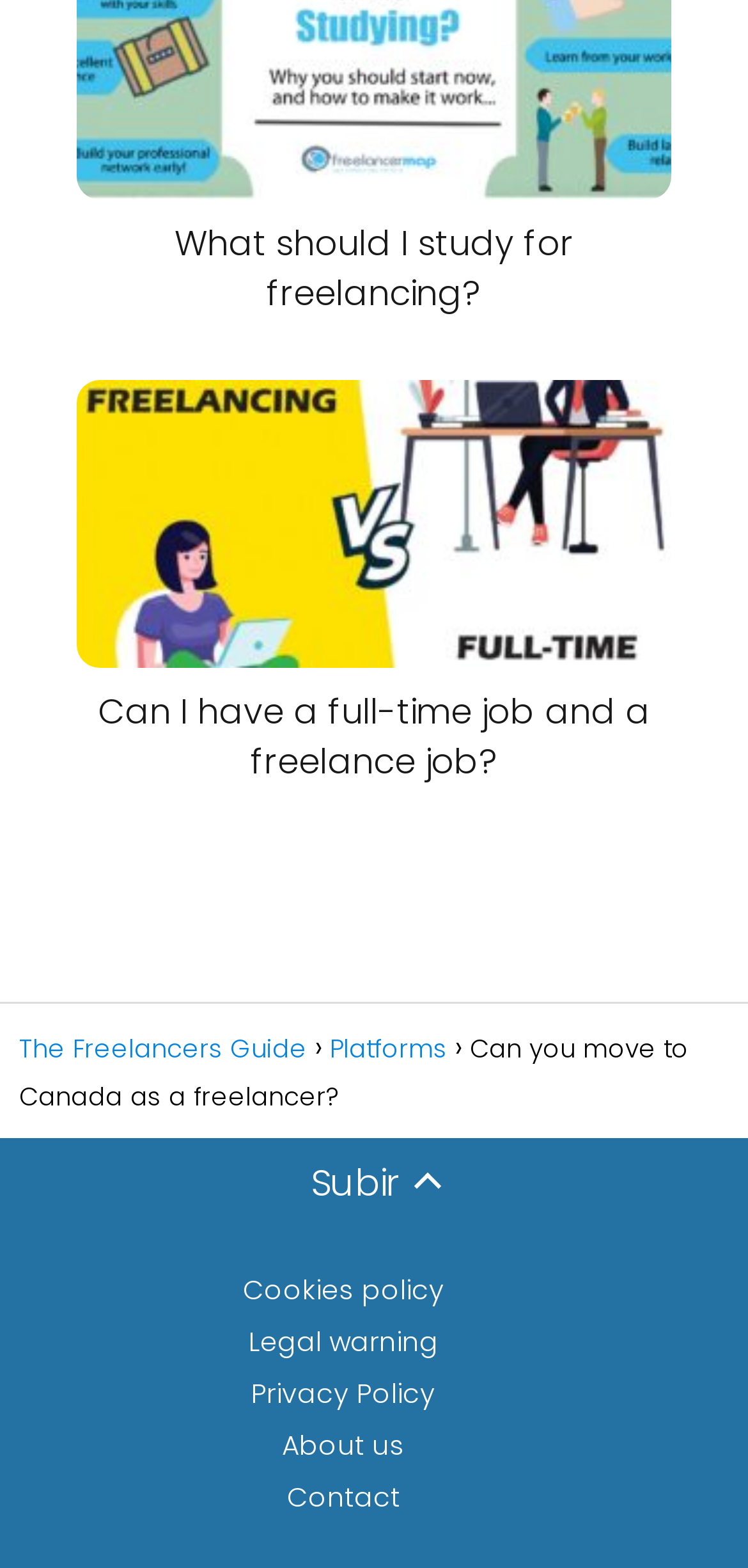Answer the following query concisely with a single word or phrase:
What is the name of the person mentioned on the webpage?

Subir